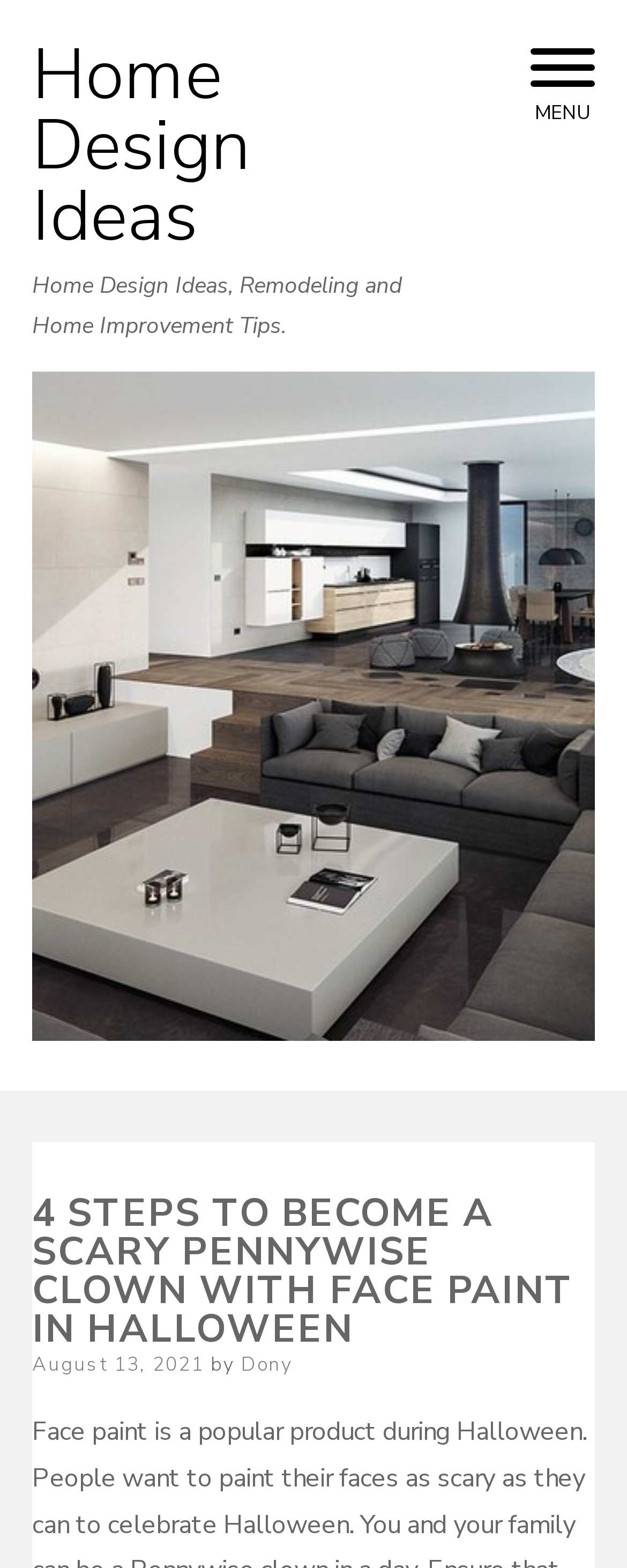From the screenshot, find the bounding box of the UI element matching this description: "August 13, 2021". Supply the bounding box coordinates in the form [left, top, right, bottom], each a float between 0 and 1.

[0.051, 0.862, 0.326, 0.879]